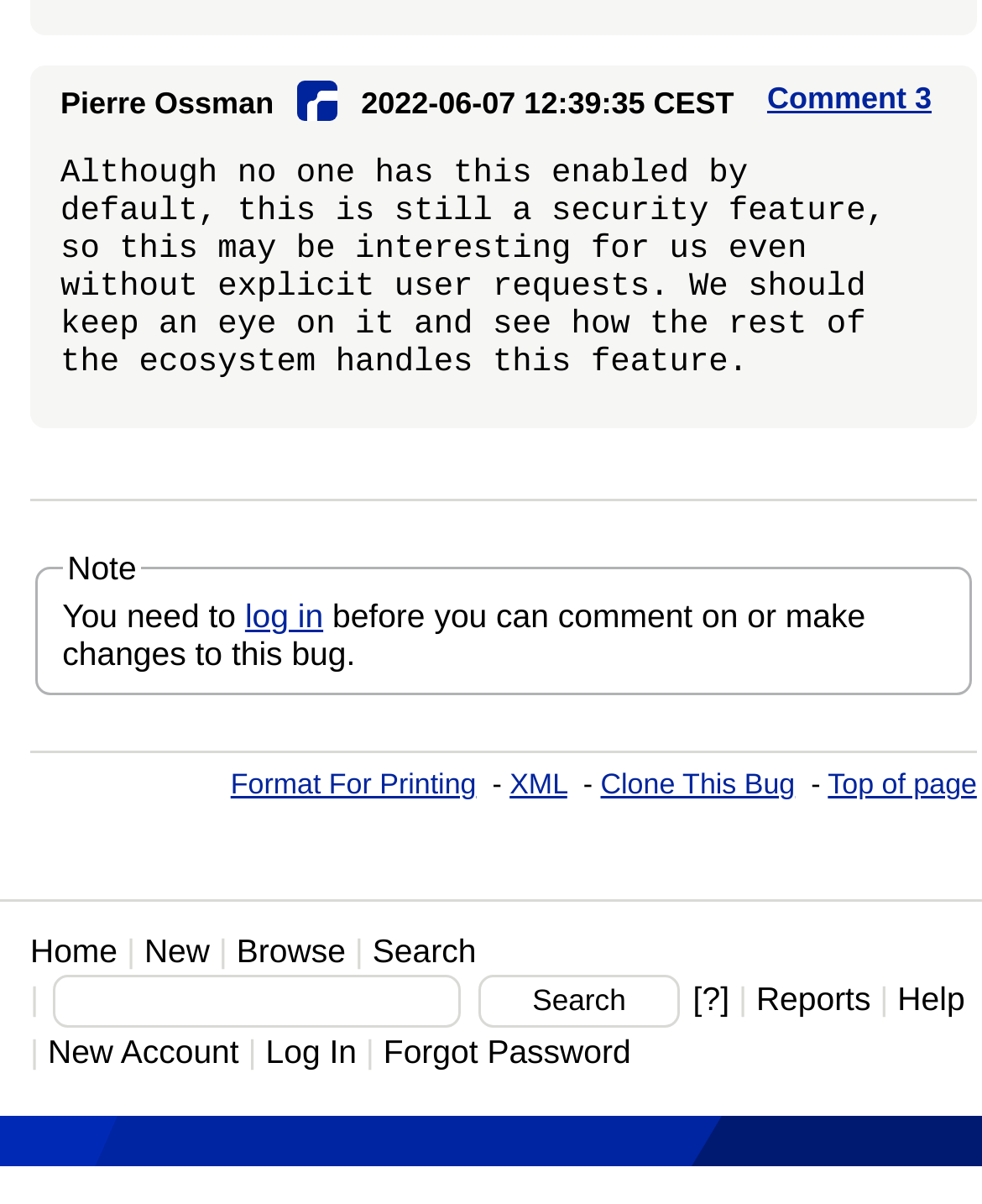How many links are there in the top navigation bar?
Answer briefly with a single word or phrase based on the image.

7